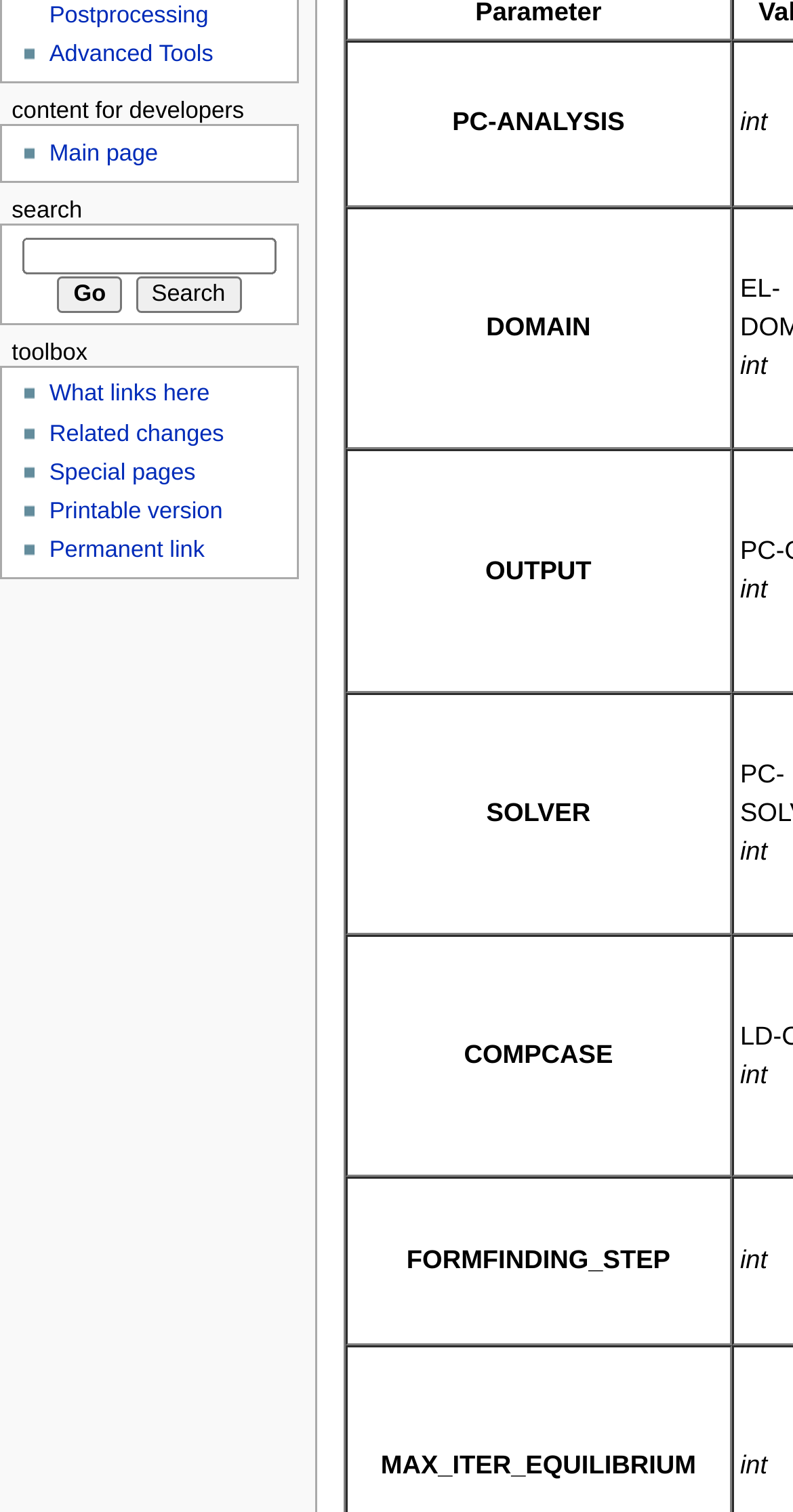Using the description: "What links here", identify the bounding box of the corresponding UI element in the screenshot.

[0.062, 0.253, 0.265, 0.269]